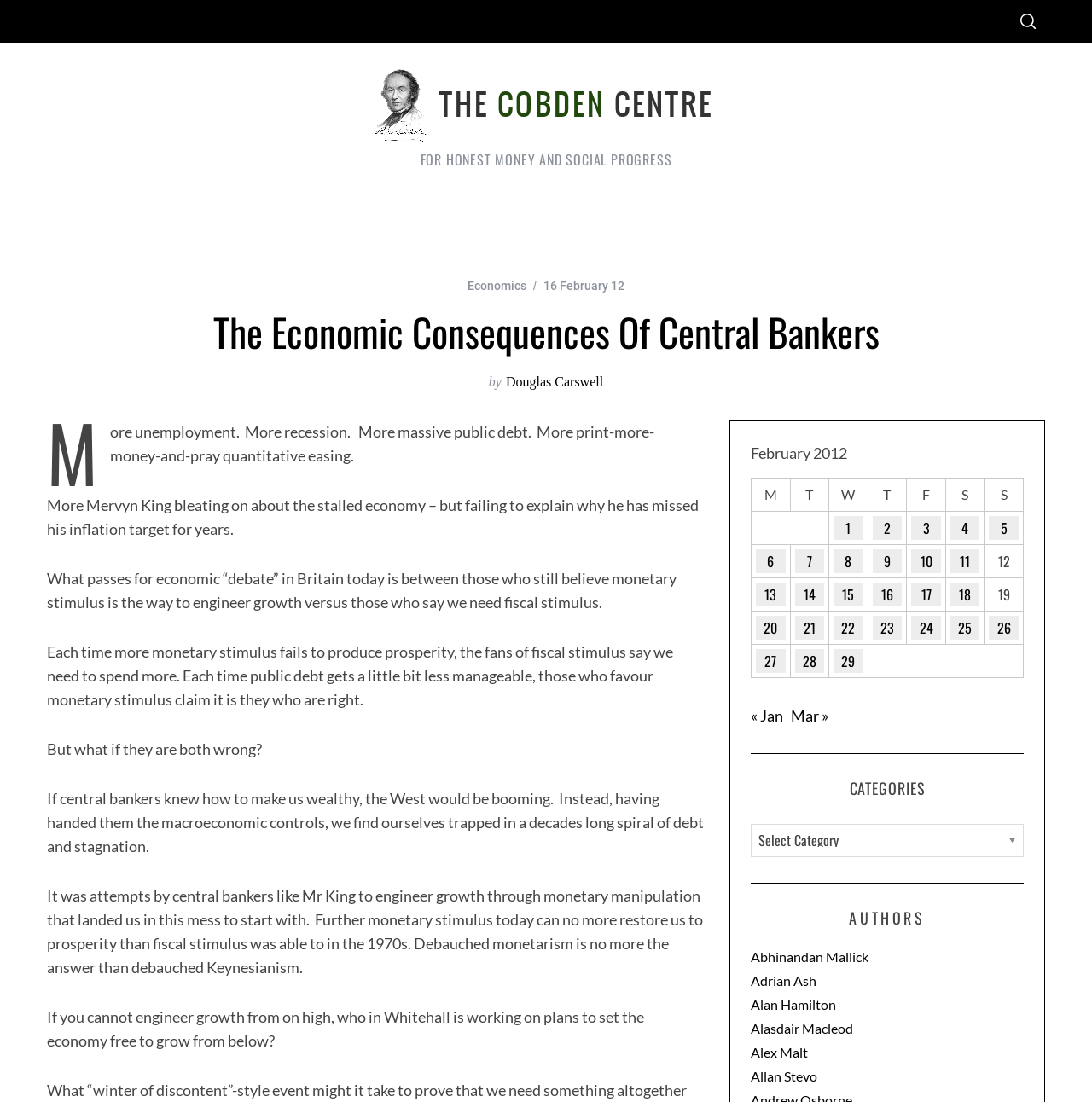Given the element description: "Donate", predict the bounding box coordinates of the UI element it refers to, using four float numbers between 0 and 1, i.e., [left, top, right, bottom].

[0.752, 0.18, 0.83, 0.226]